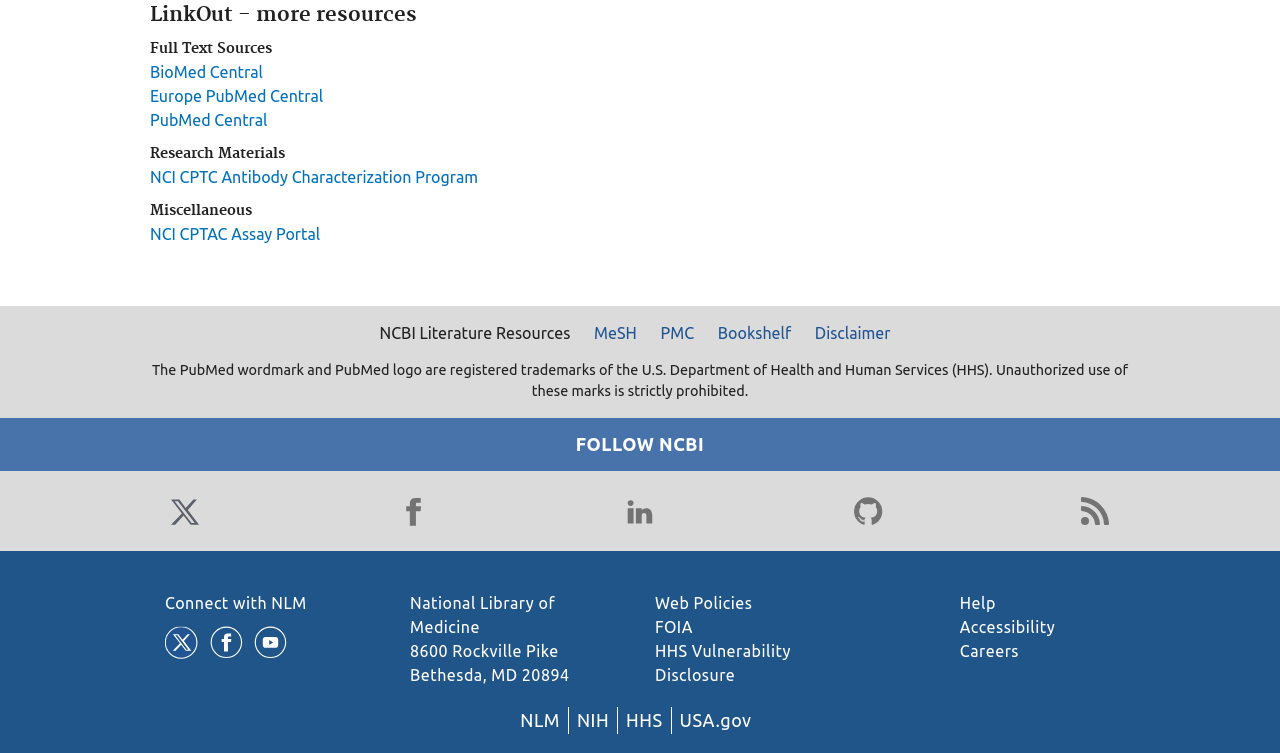Pinpoint the bounding box coordinates of the element that must be clicked to accomplish the following instruction: "Click on BioMed Central". The coordinates should be in the format of four float numbers between 0 and 1, i.e., [left, top, right, bottom].

[0.117, 0.084, 0.205, 0.108]